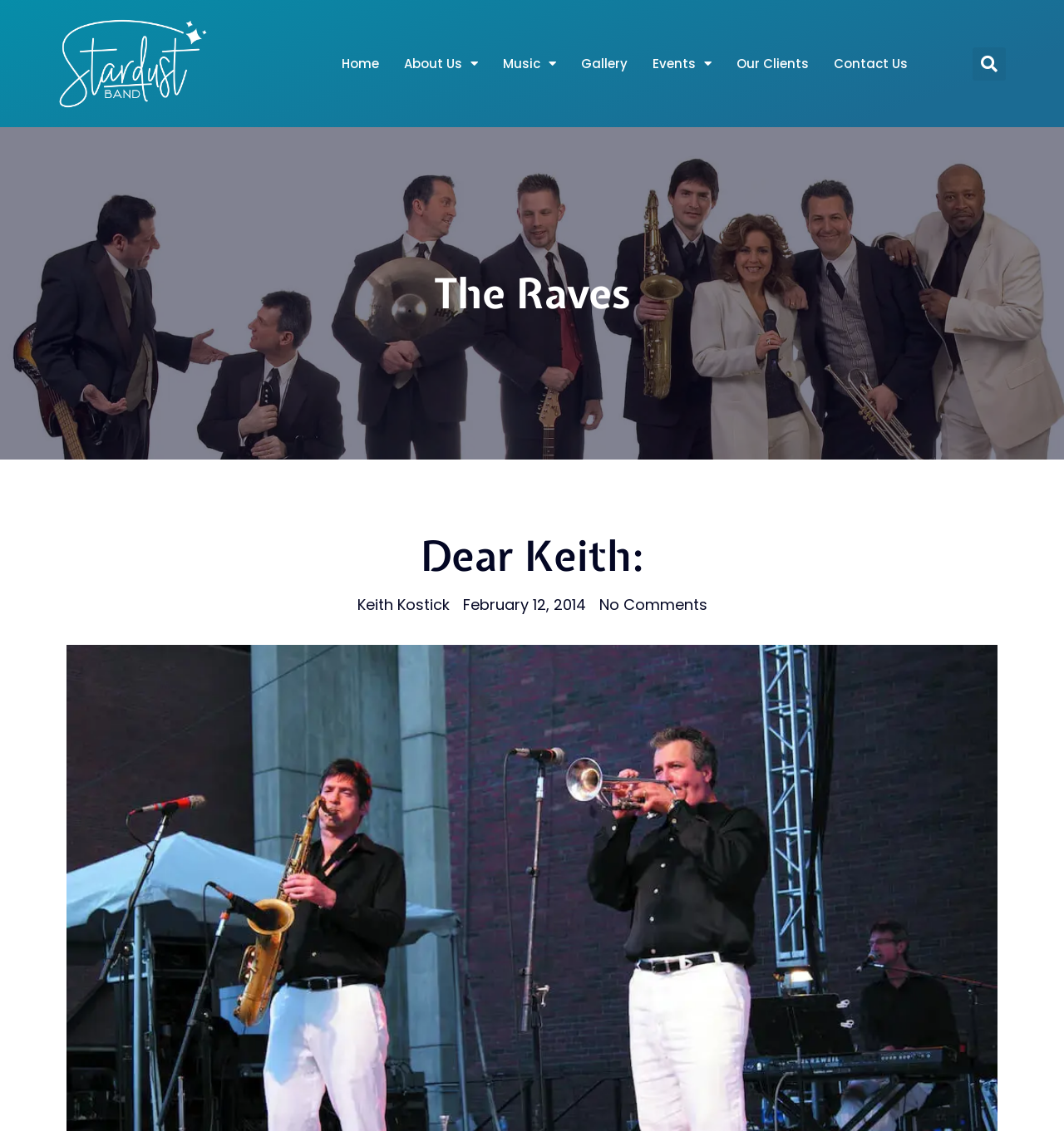Provide your answer in a single word or phrase: 
What is the date of the event mentioned?

February 12, 2014